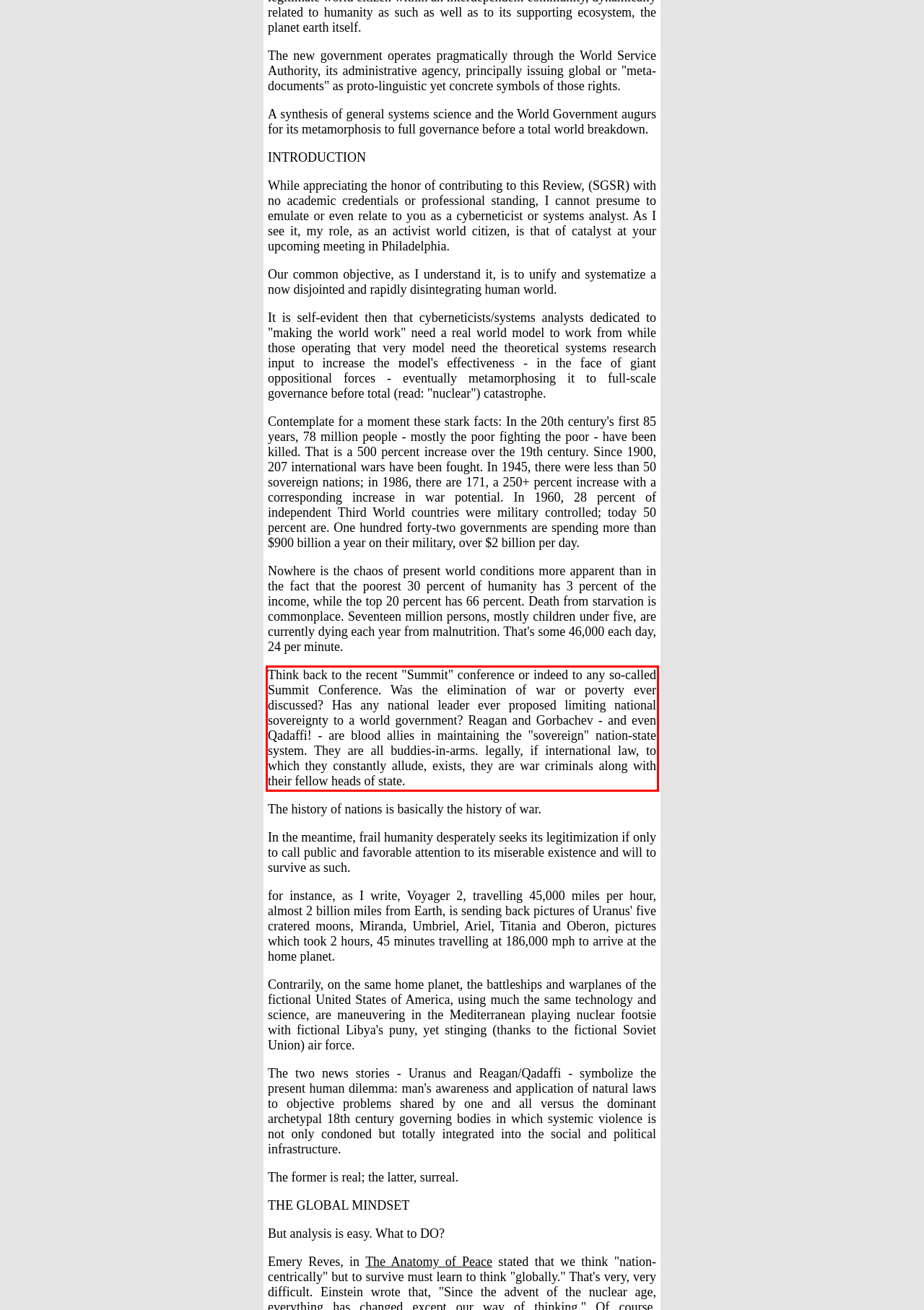Look at the webpage screenshot and recognize the text inside the red bounding box.

Think back to the recent "Summit" conference or indeed to any so-called Summit Conference. Was the elimination of war or poverty ever discussed? Has any national leader ever proposed limiting national sovereignty to a world government? Reagan and Gorbachev - and even Qadaffi! - are blood allies in maintaining the "sovereign" nation-state system. They are all buddies-in-arms. legally, if international law, to which they constantly allude, exists, they are war criminals along with their fellow heads of state.